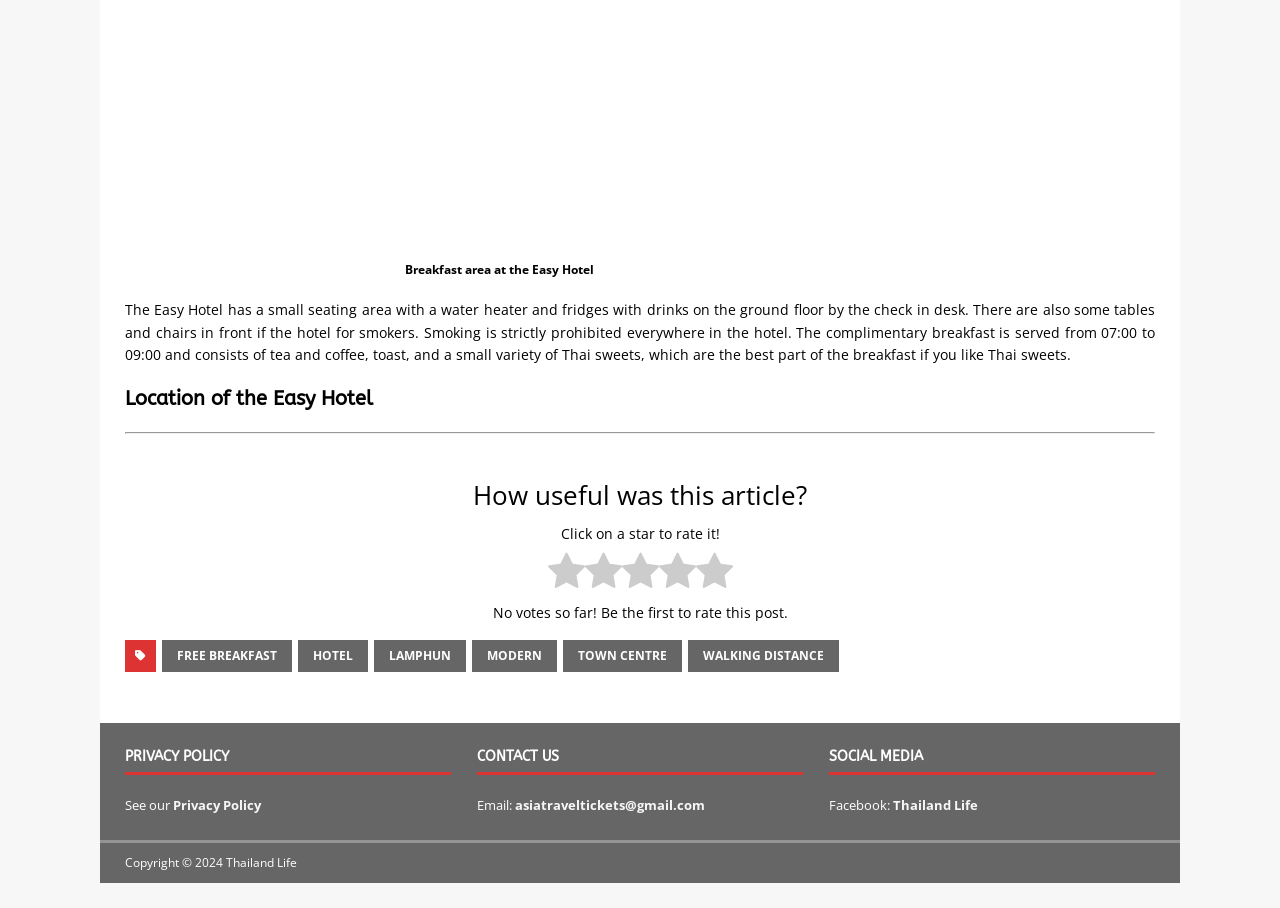Can you give a comprehensive explanation to the question given the content of the image?
What is the name of the hotel described?

The name of the hotel is mentioned in the text as 'The Easy Hotel has a small seating area...'.